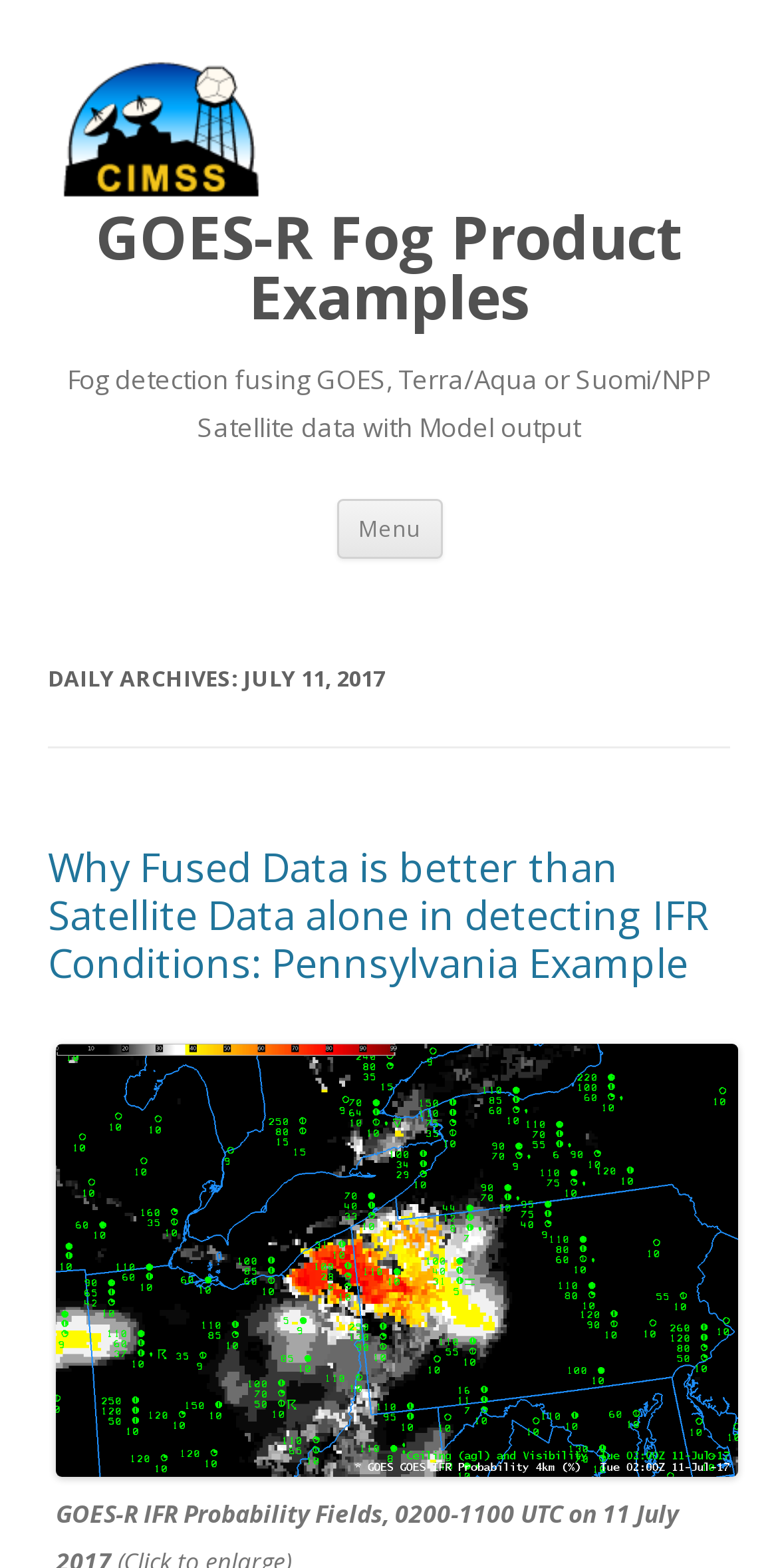What is the name of the organization?
Using the image, give a concise answer in the form of a single word or short phrase.

CIMSS